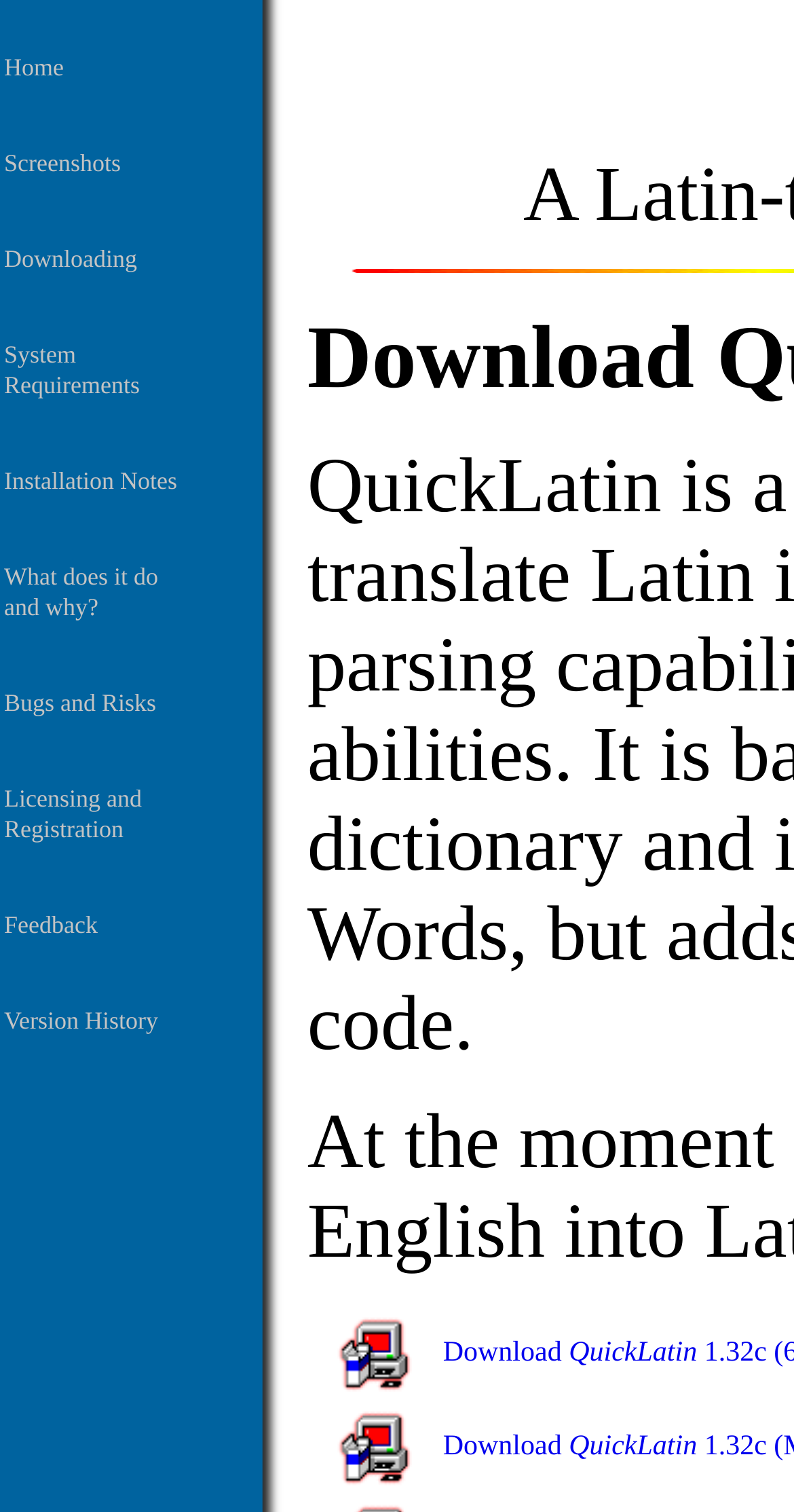Using the provided description Licensing and Registration, find the bounding box coordinates for the UI element. Provide the coordinates in (top-left x, top-left y, bottom-right x, bottom-right y) format, ensuring all values are between 0 and 1.

[0.005, 0.519, 0.179, 0.558]